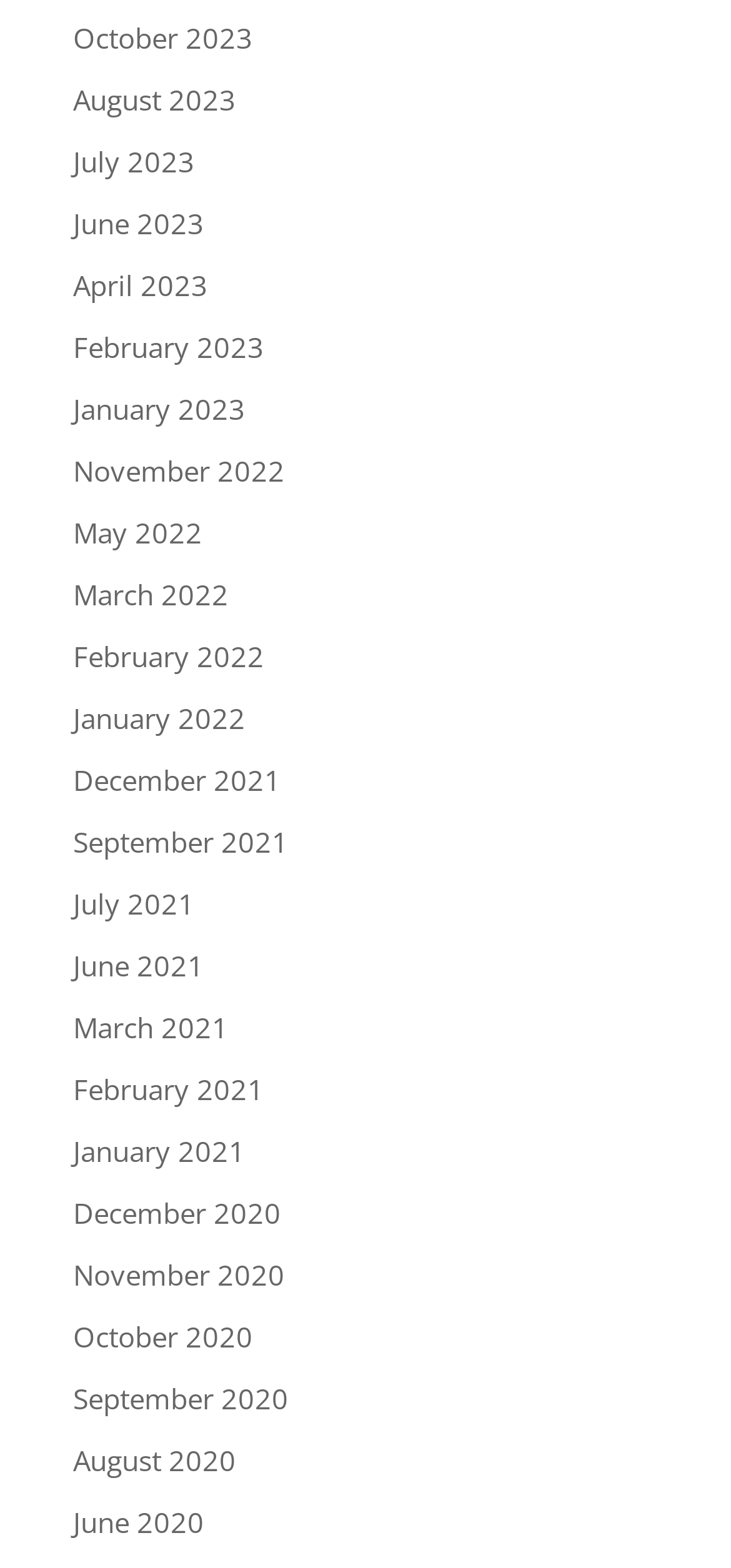How many months are listed on the webpage?
Please provide a comprehensive answer to the question based on the webpage screenshot.

I counted the number of link elements on the webpage, each representing a month, and found 24 links with month names and years.